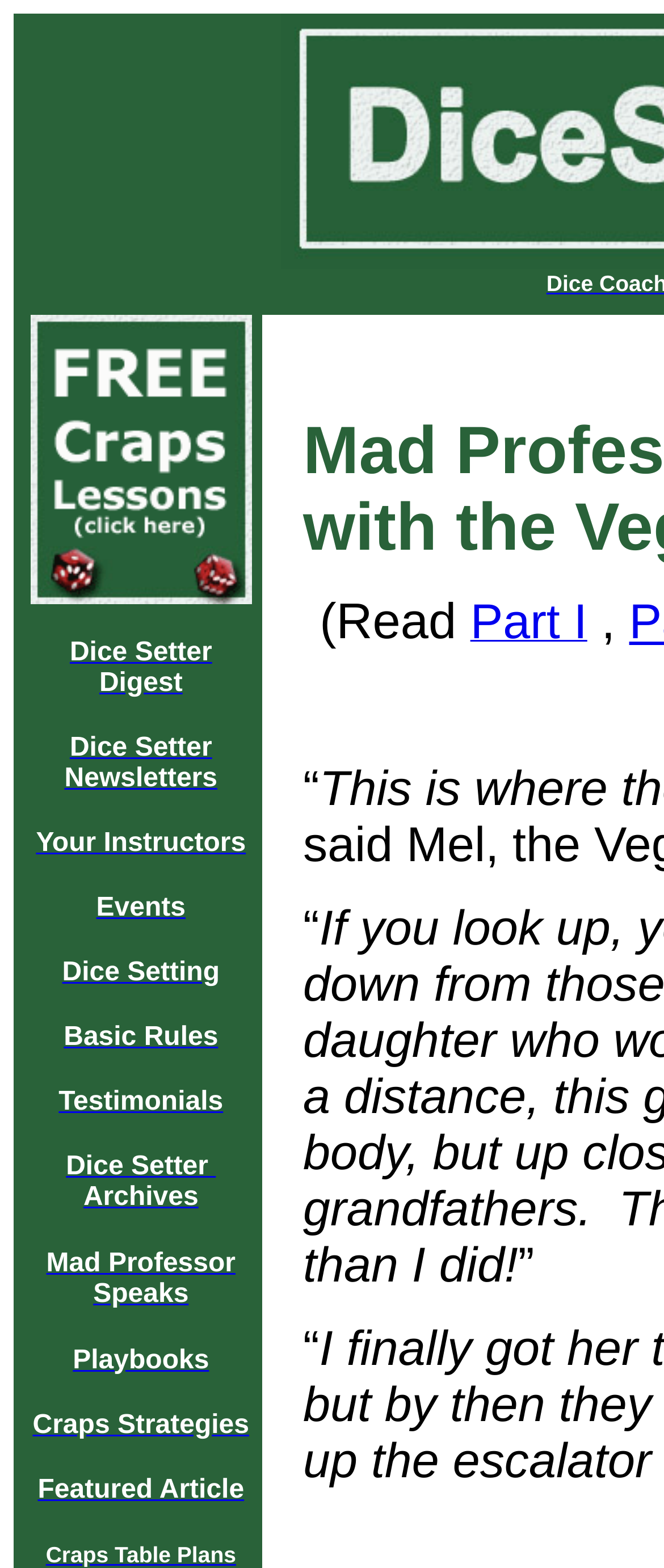Answer the question with a brief word or phrase:
What is the purpose of the gridcell elements?

To separate content